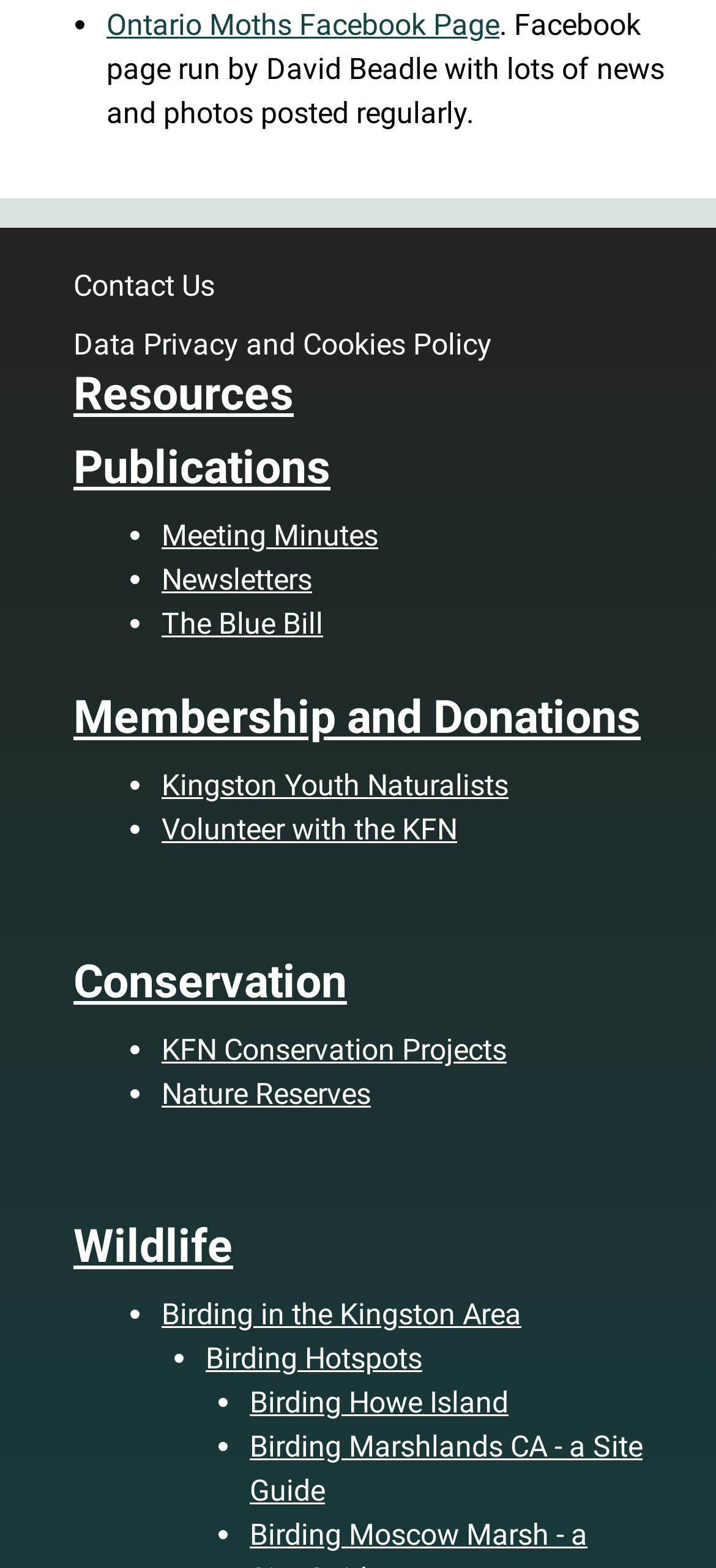Give a one-word or phrase response to the following question: What is the purpose of the 'Contact Us' link?

To contact the organization